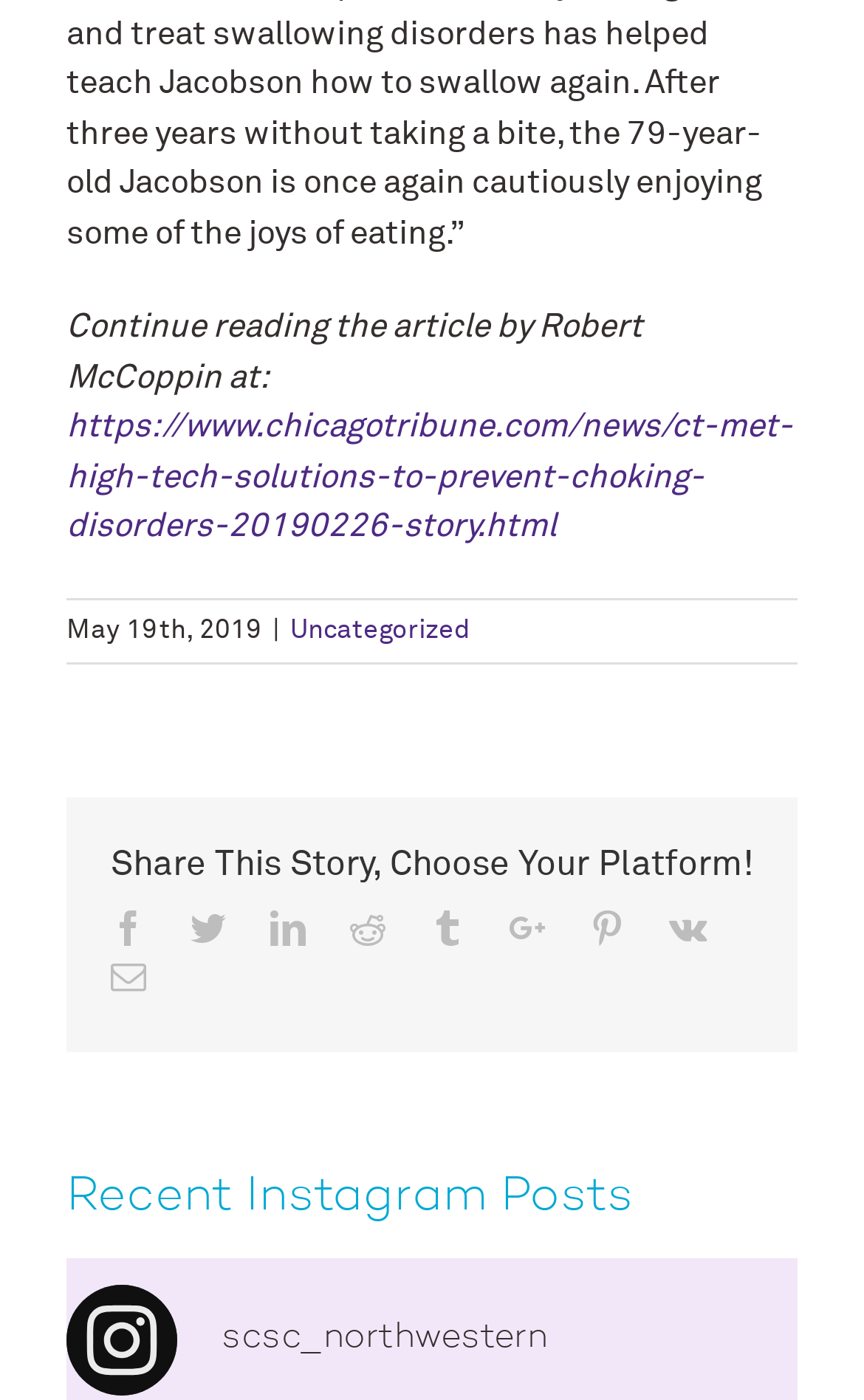Show the bounding box coordinates for the element that needs to be clicked to execute the following instruction: "View recent Instagram posts". Provide the coordinates in the form of four float numbers between 0 and 1, i.e., [left, top, right, bottom].

[0.077, 0.83, 0.923, 0.882]